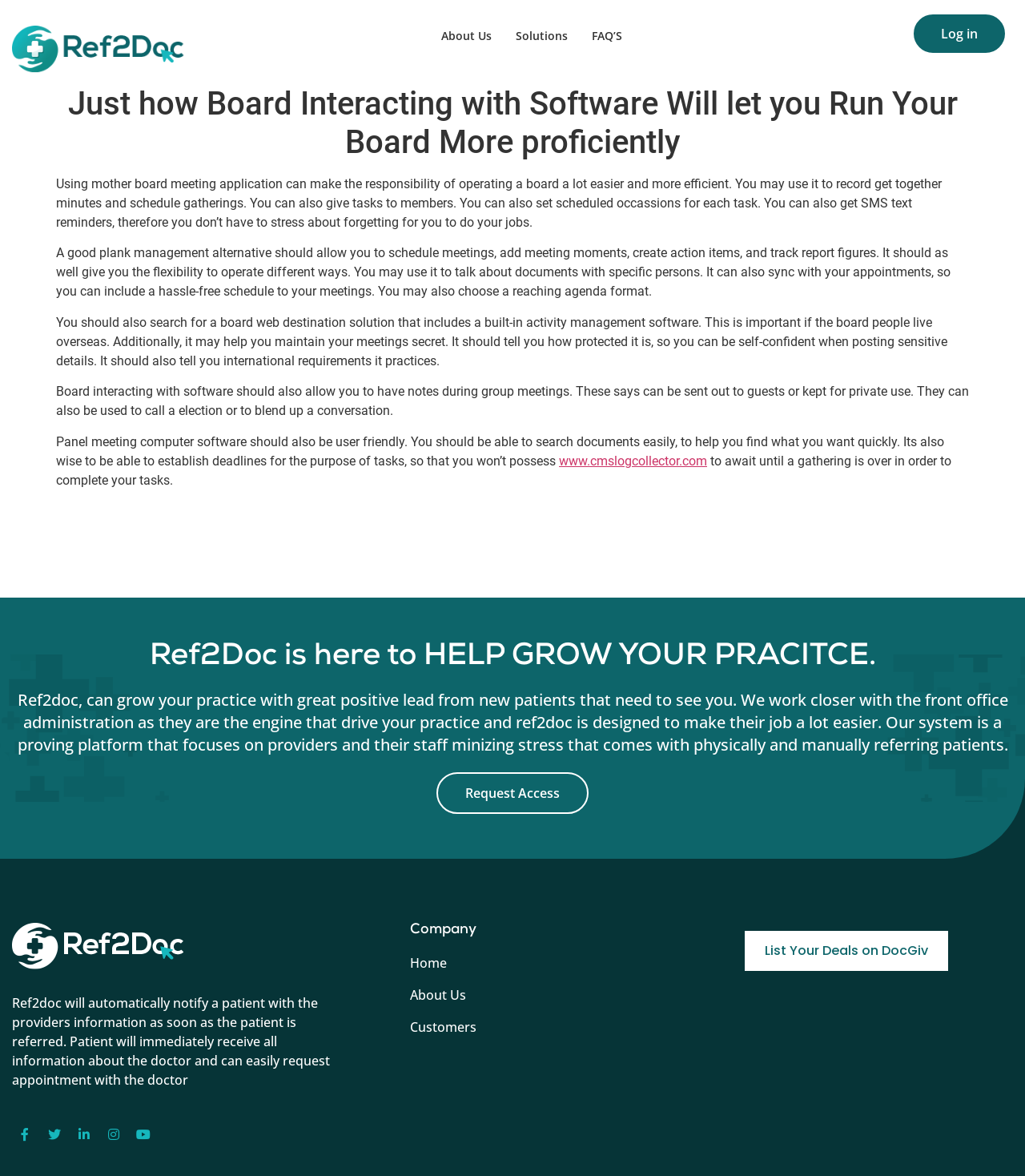Find the bounding box coordinates of the element to click in order to complete the given instruction: "Click on the 'Request Access' button."

[0.426, 0.657, 0.574, 0.692]